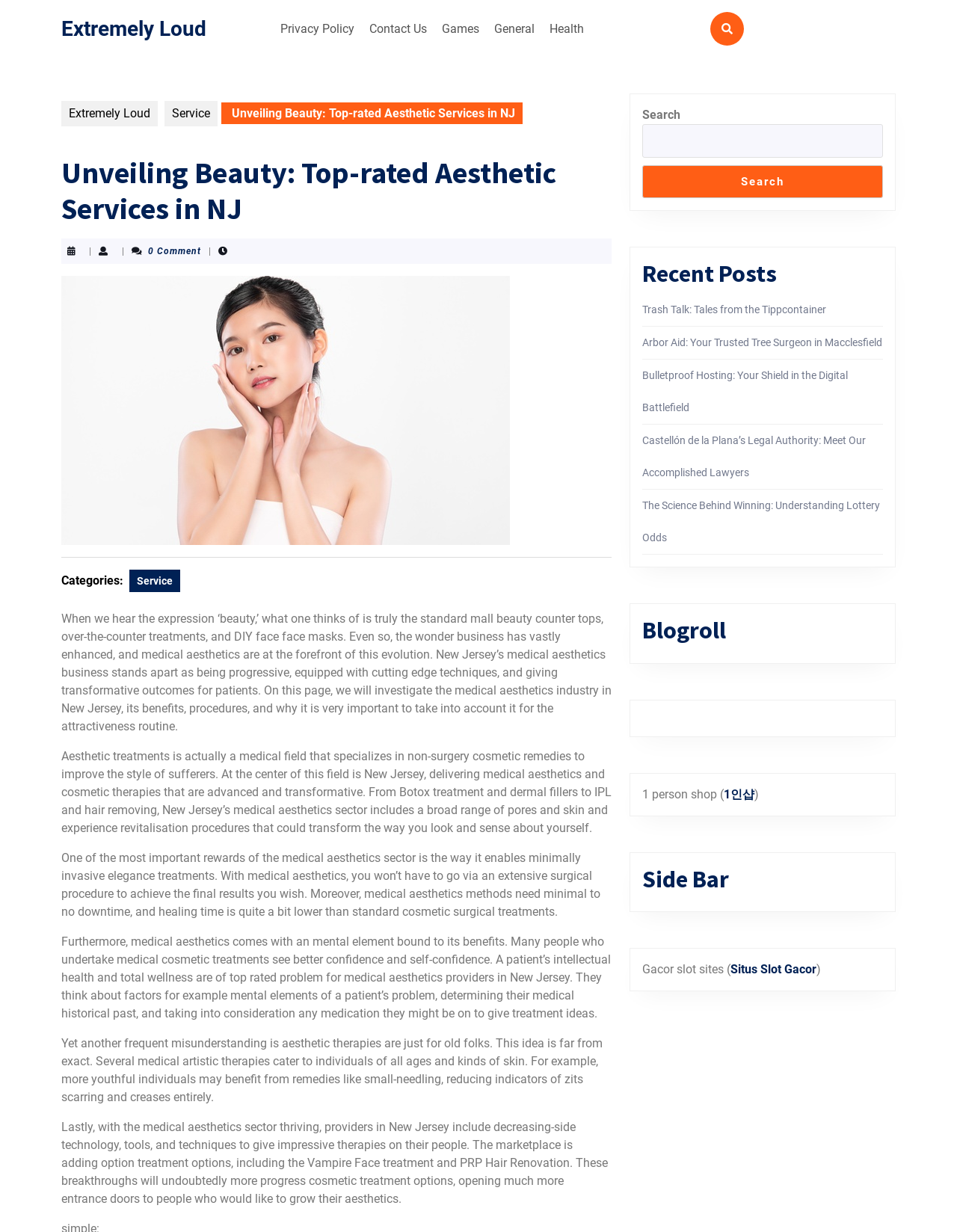Answer this question in one word or a short phrase: How many links are there in the top menu?

6